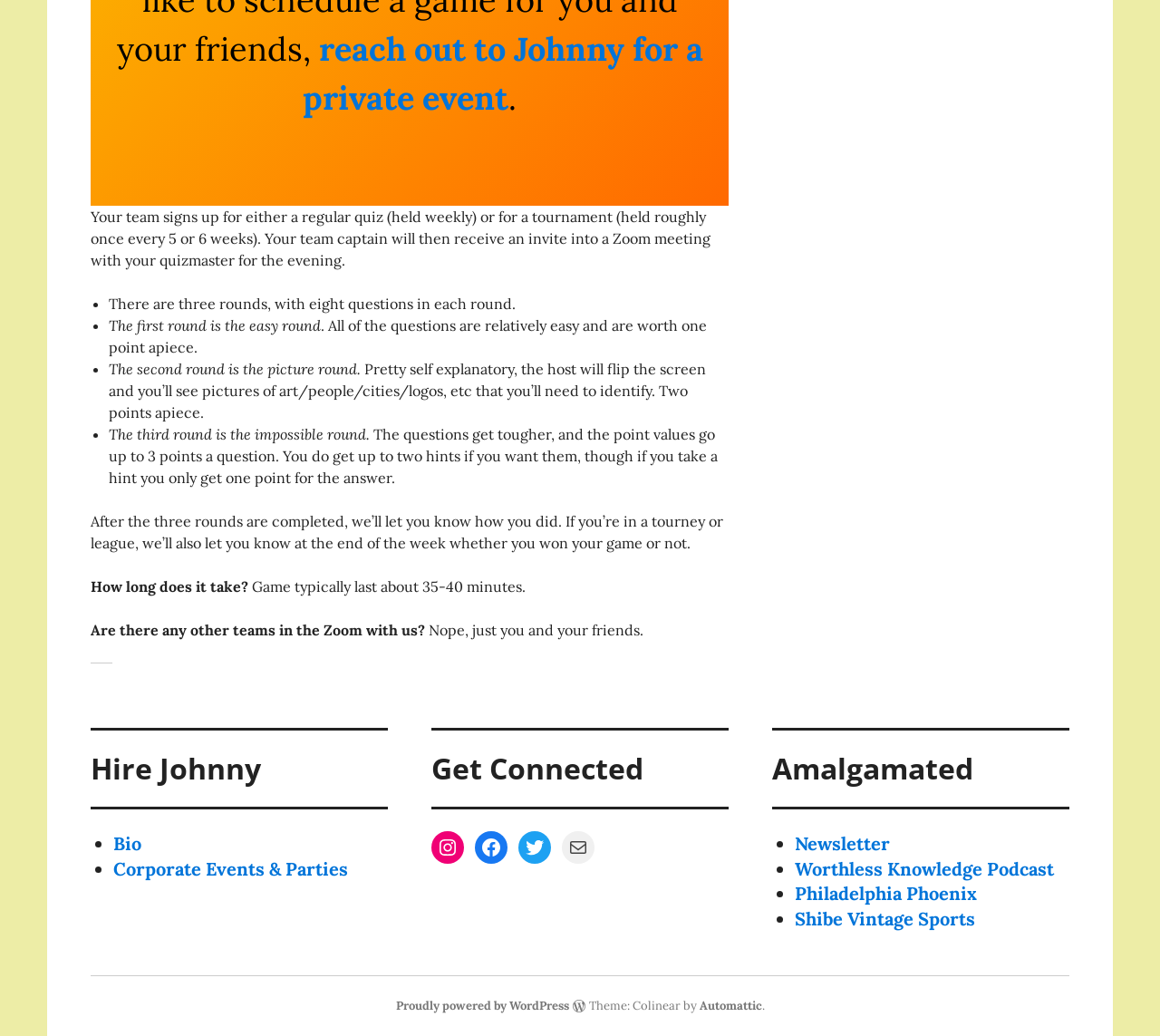Determine the bounding box coordinates for the clickable element to execute this instruction: "check out Johnny's Worthless Knowledge Podcast". Provide the coordinates as four float numbers between 0 and 1, i.e., [left, top, right, bottom].

[0.685, 0.827, 0.909, 0.849]